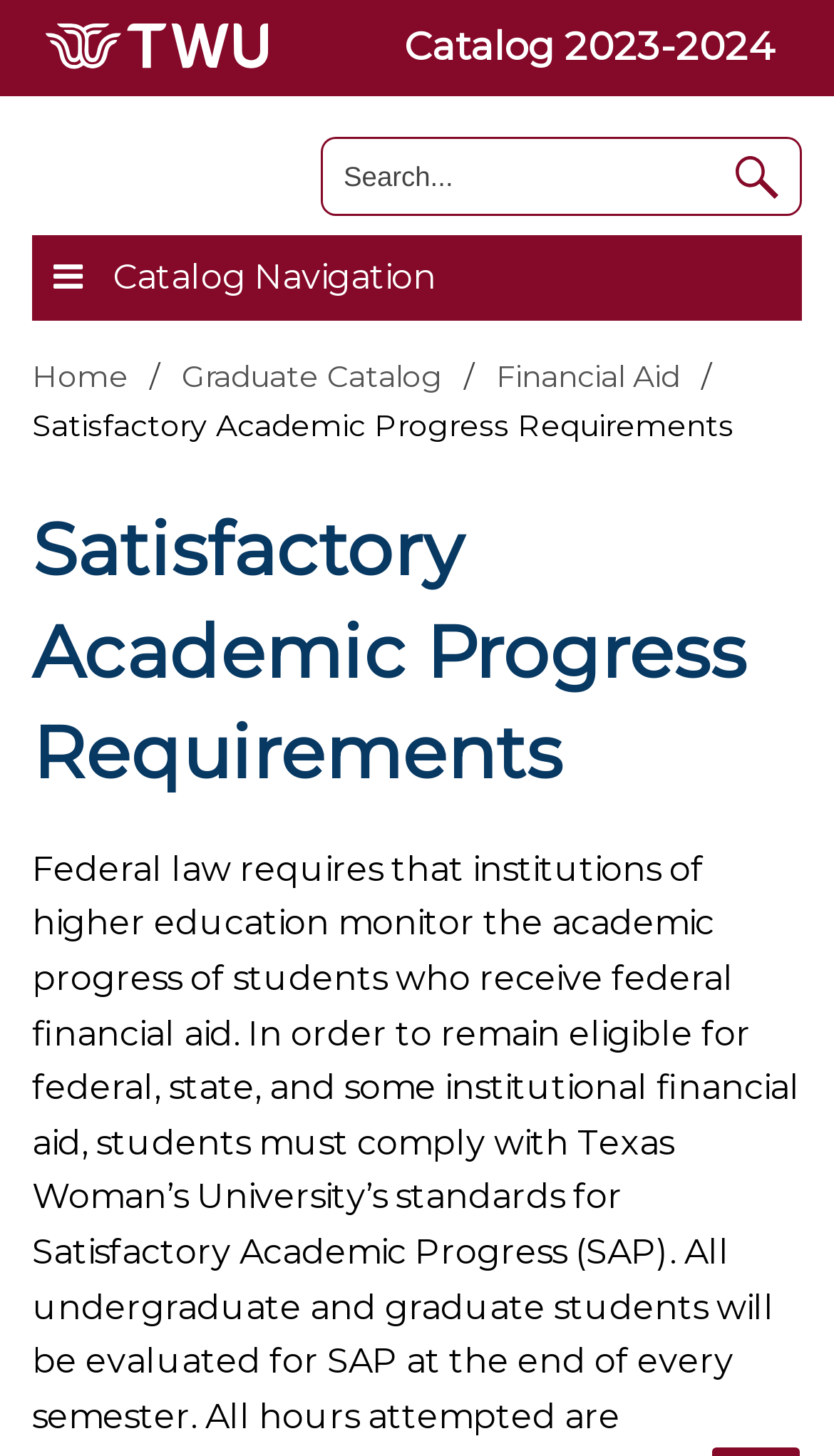Identify the bounding box for the described UI element: "parent_node: Search catalog name="search" placeholder="Search..."".

[0.384, 0.094, 0.855, 0.148]